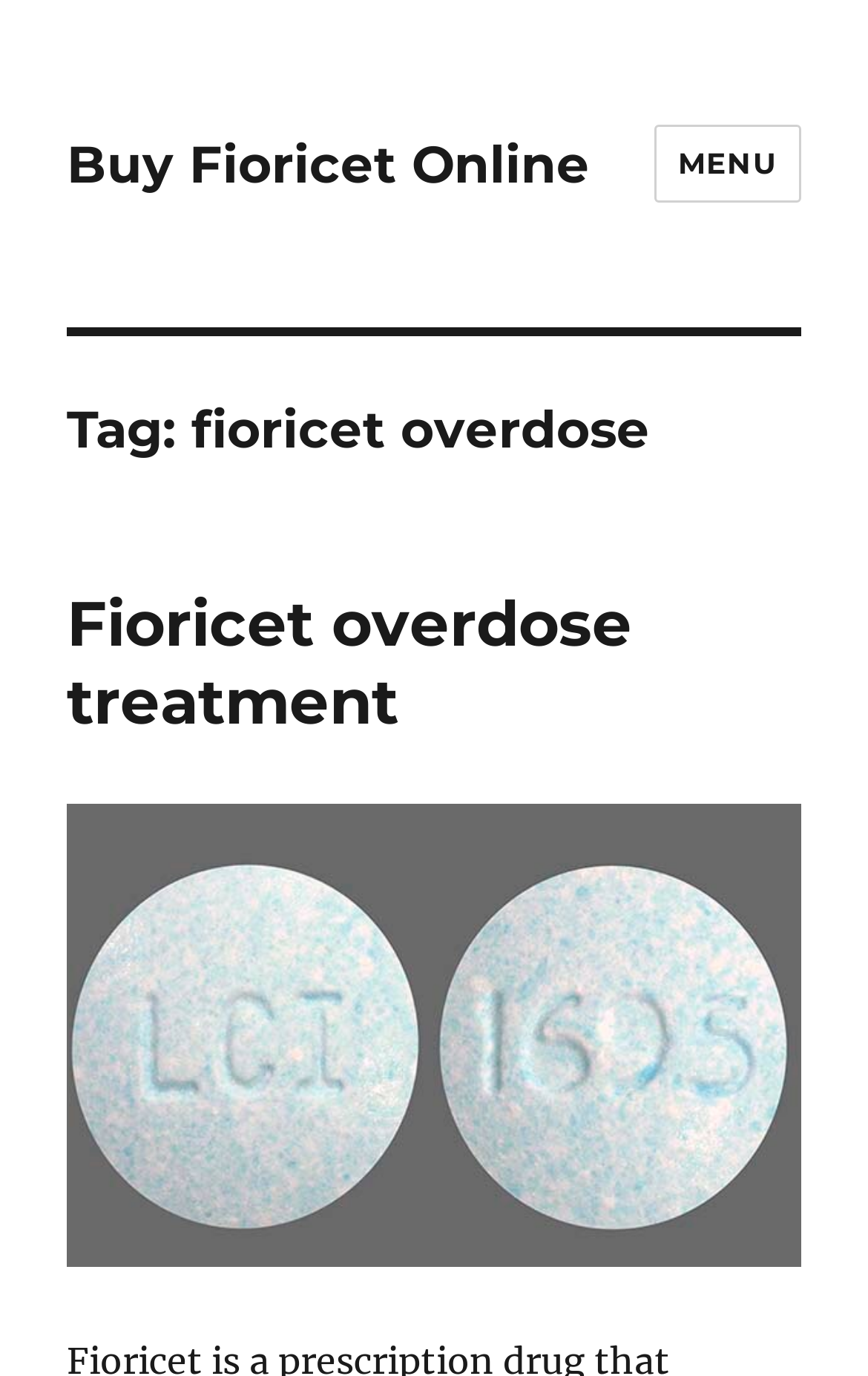Calculate the bounding box coordinates of the UI element given the description: "parent_node: Fioricet overdose treatment".

[0.077, 0.584, 0.923, 0.921]